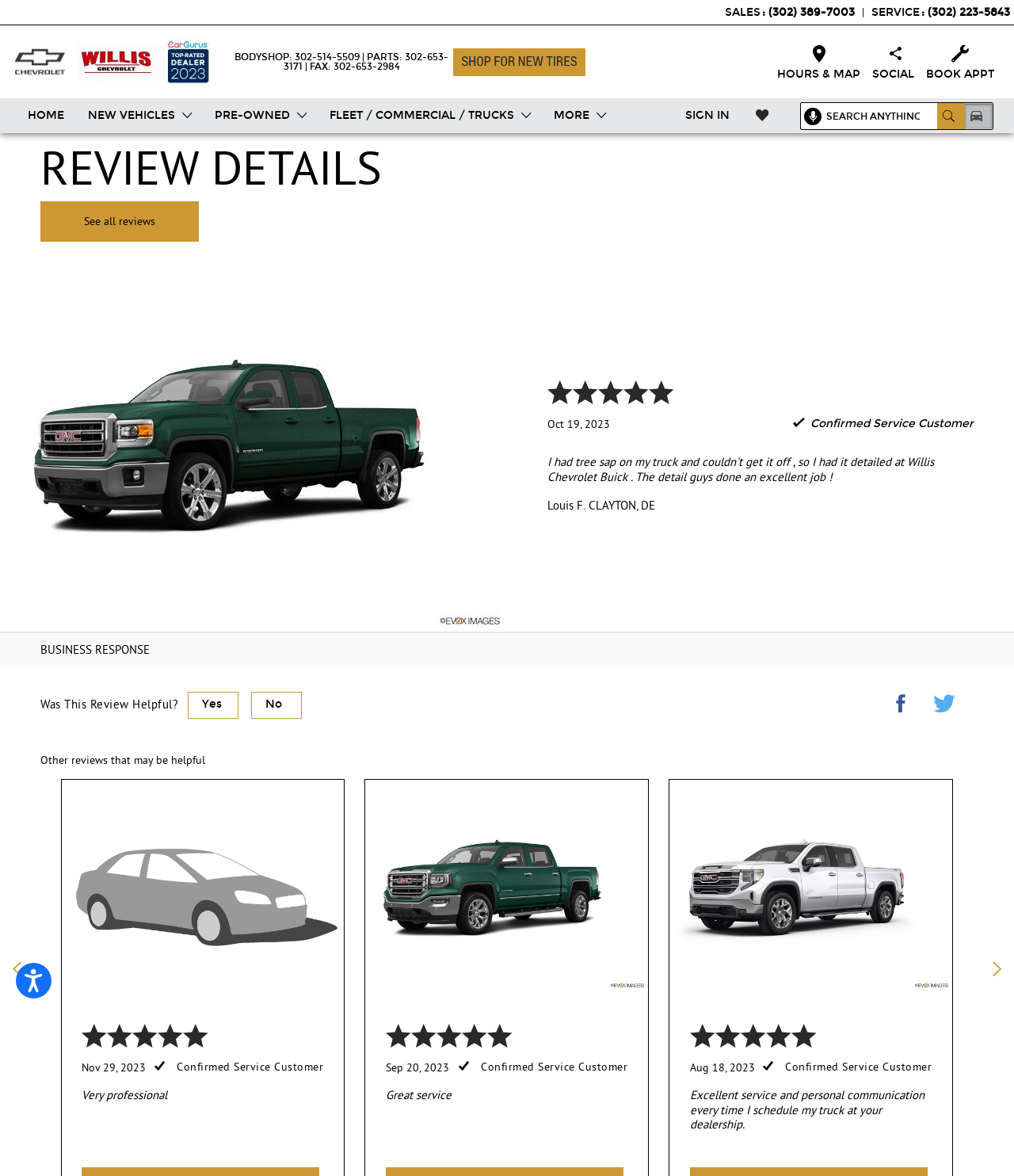Respond concisely with one word or phrase to the following query:
What is the phone number for the dealership's service department?

(302) 223-5843